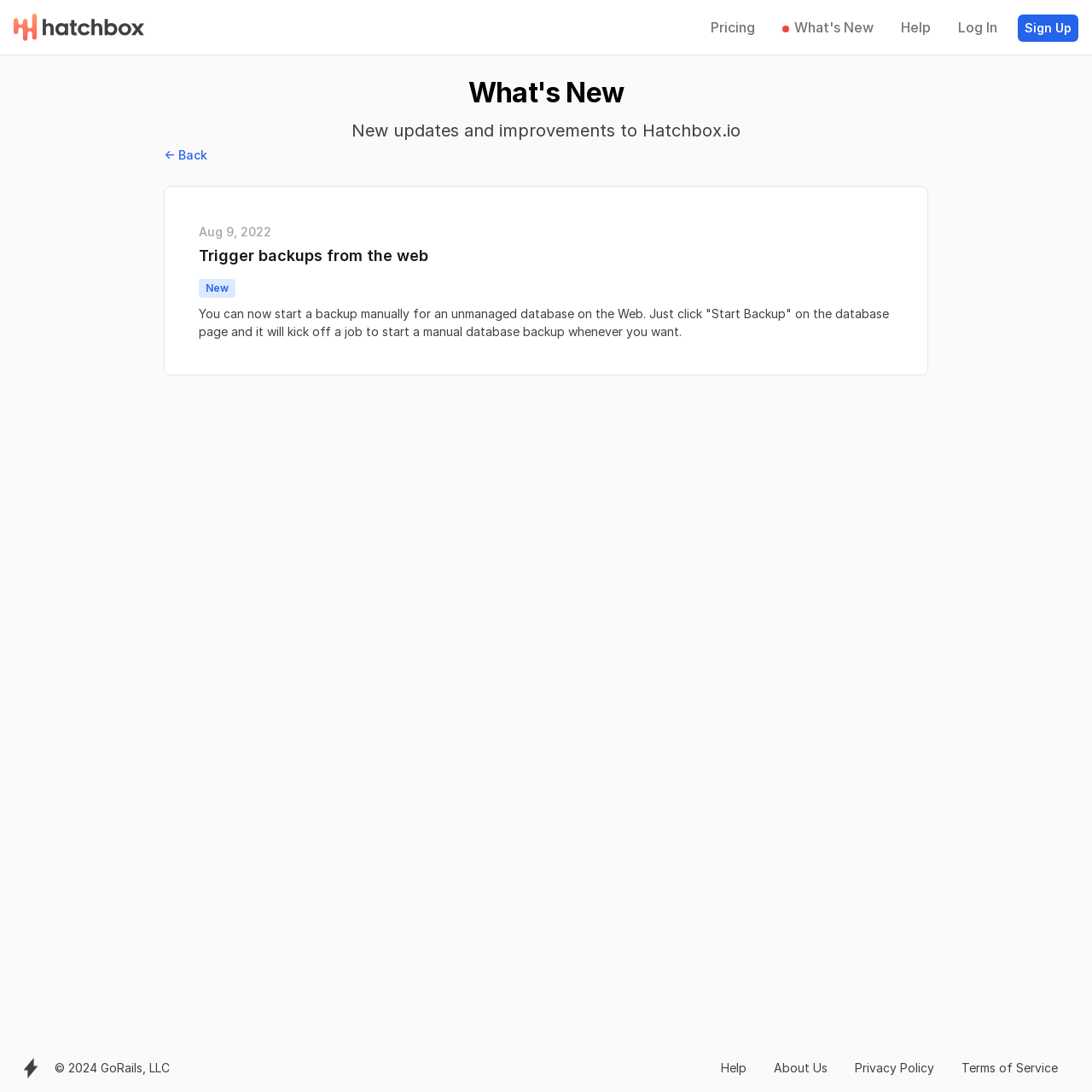Kindly determine the bounding box coordinates of the area that needs to be clicked to fulfill this instruction: "Sign up for an account".

[0.932, 0.013, 0.988, 0.038]